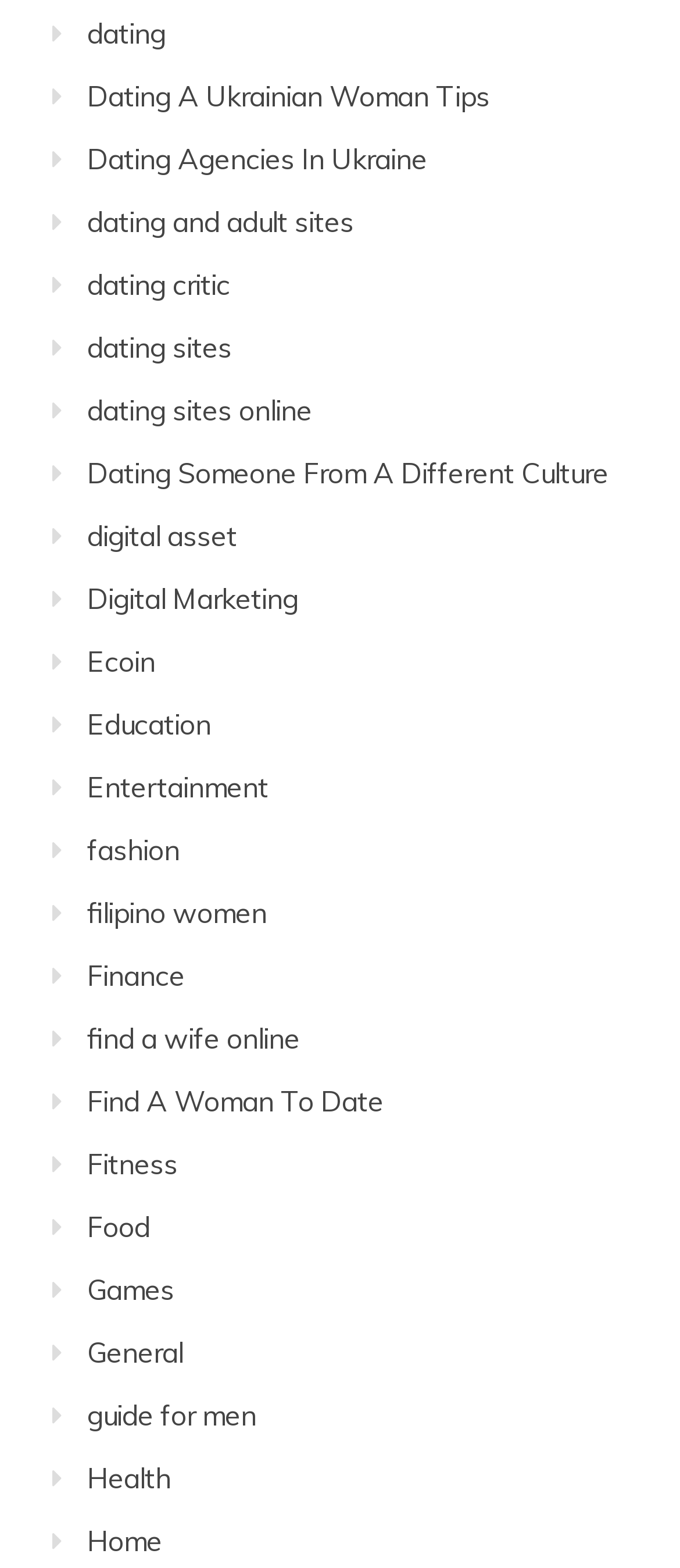Is there a link related to food on the webpage?
Provide a fully detailed and comprehensive answer to the question.

Yes, there is a link related to food on the webpage, which is 'Food' located at the middle of the webpage with a bounding box of [0.128, 0.772, 0.221, 0.794].